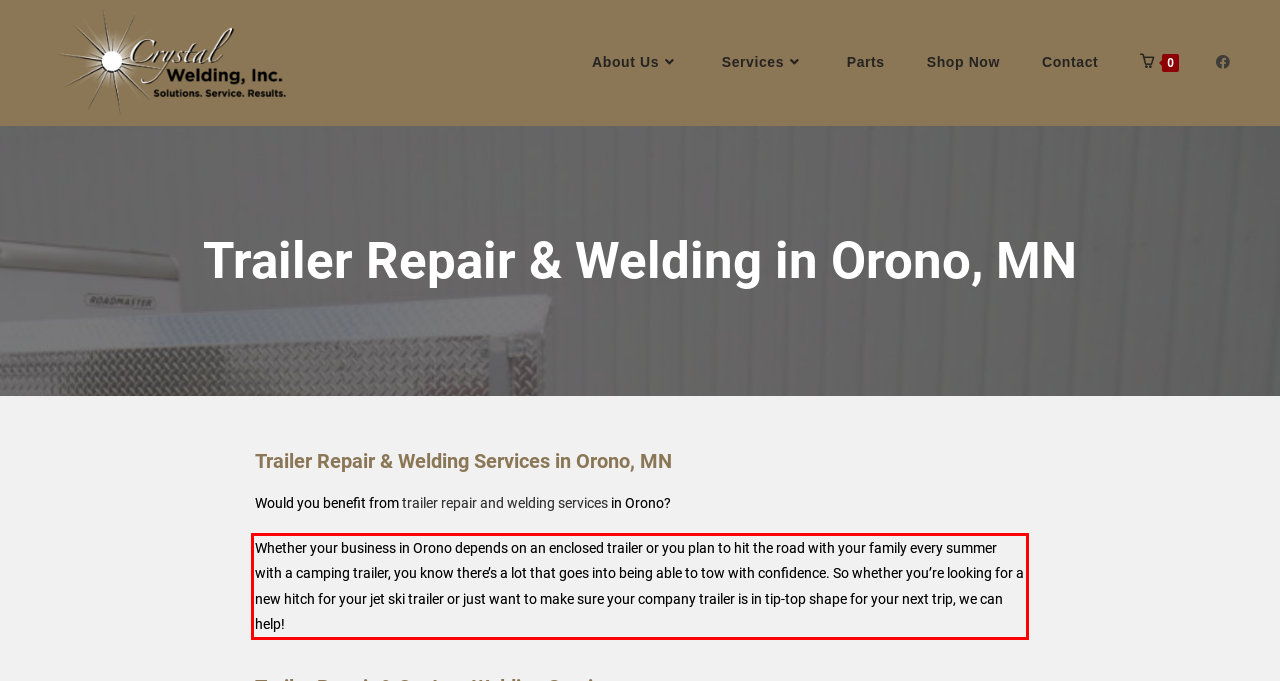Inspect the webpage screenshot that has a red bounding box and use OCR technology to read and display the text inside the red bounding box.

Whether your business in Orono depends on an enclosed trailer or you plan to hit the road with your family every summer with a camping trailer, you know there’s a lot that goes into being able to tow with confidence. So whether you’re looking for a new hitch for your jet ski trailer or just want to make sure your company trailer is in tip-top shape for your next trip, we can help!